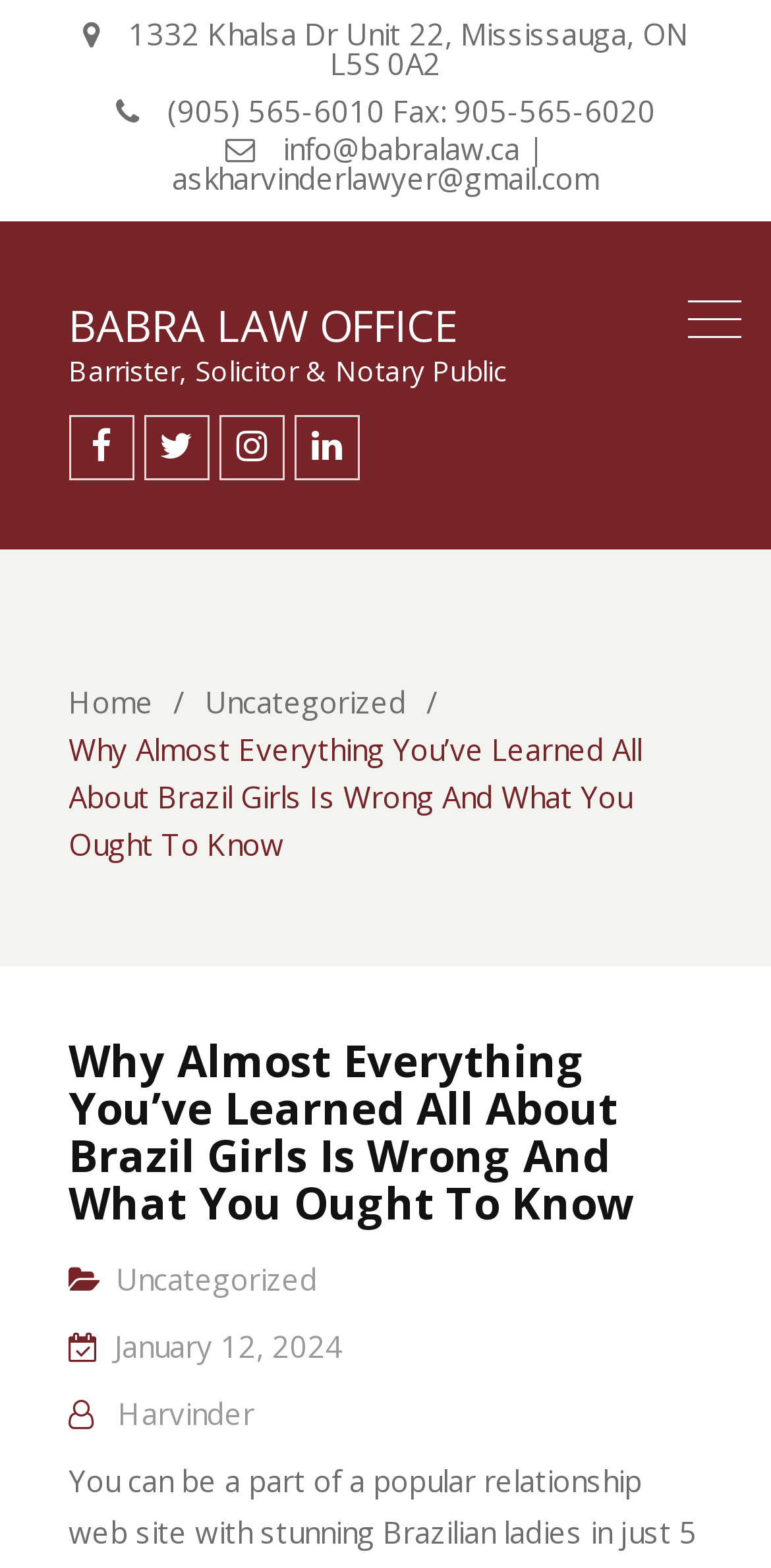Locate the bounding box coordinates of the clickable area needed to fulfill the instruction: "check the facebook page".

[0.088, 0.265, 0.173, 0.306]